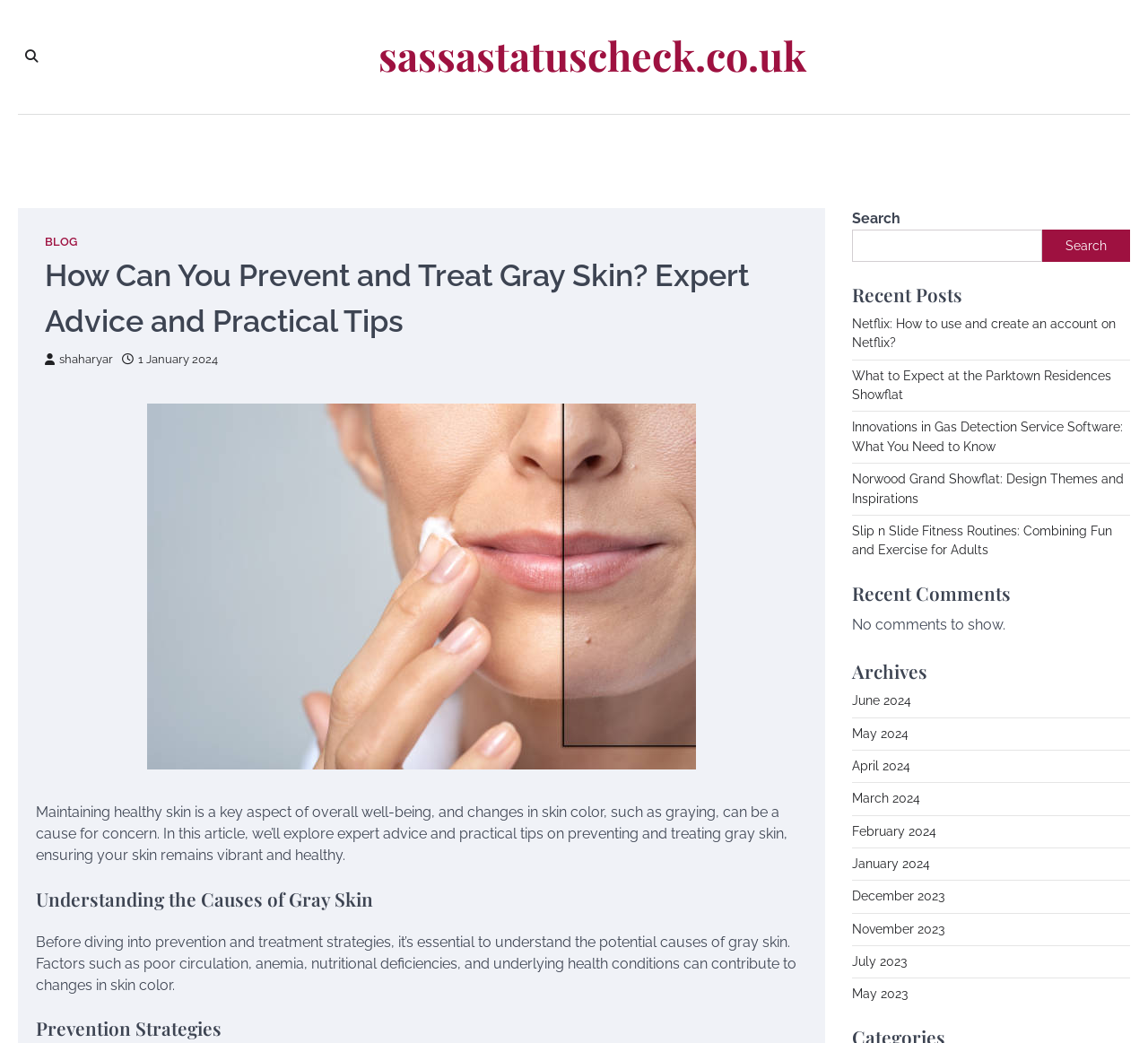Identify the bounding box coordinates for the UI element described by the following text: "parent_node: Search name="s"". Provide the coordinates as four float numbers between 0 and 1, in the format [left, top, right, bottom].

[0.742, 0.22, 0.908, 0.251]